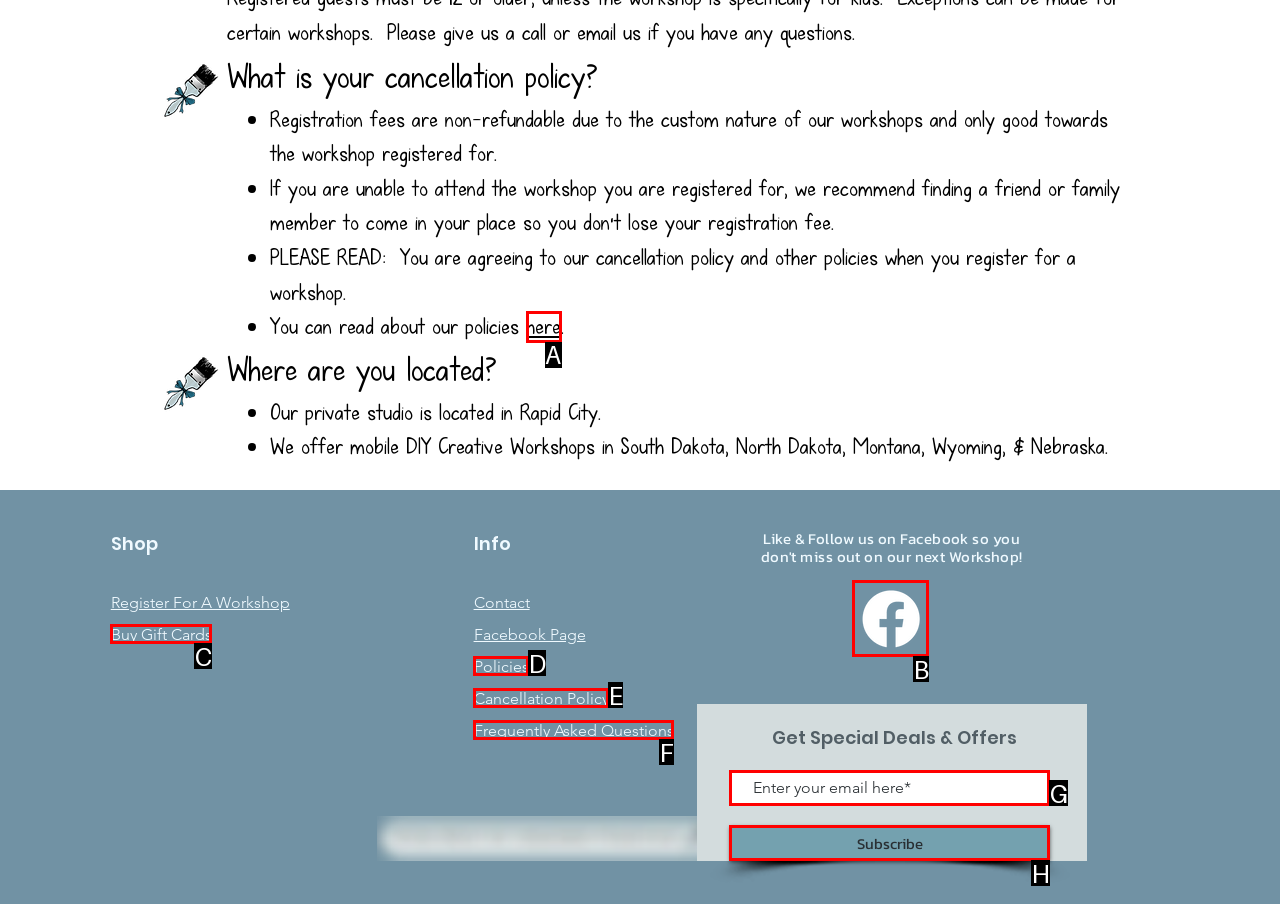Identify the UI element that corresponds to this description: Buy Gift Cards
Respond with the letter of the correct option.

C